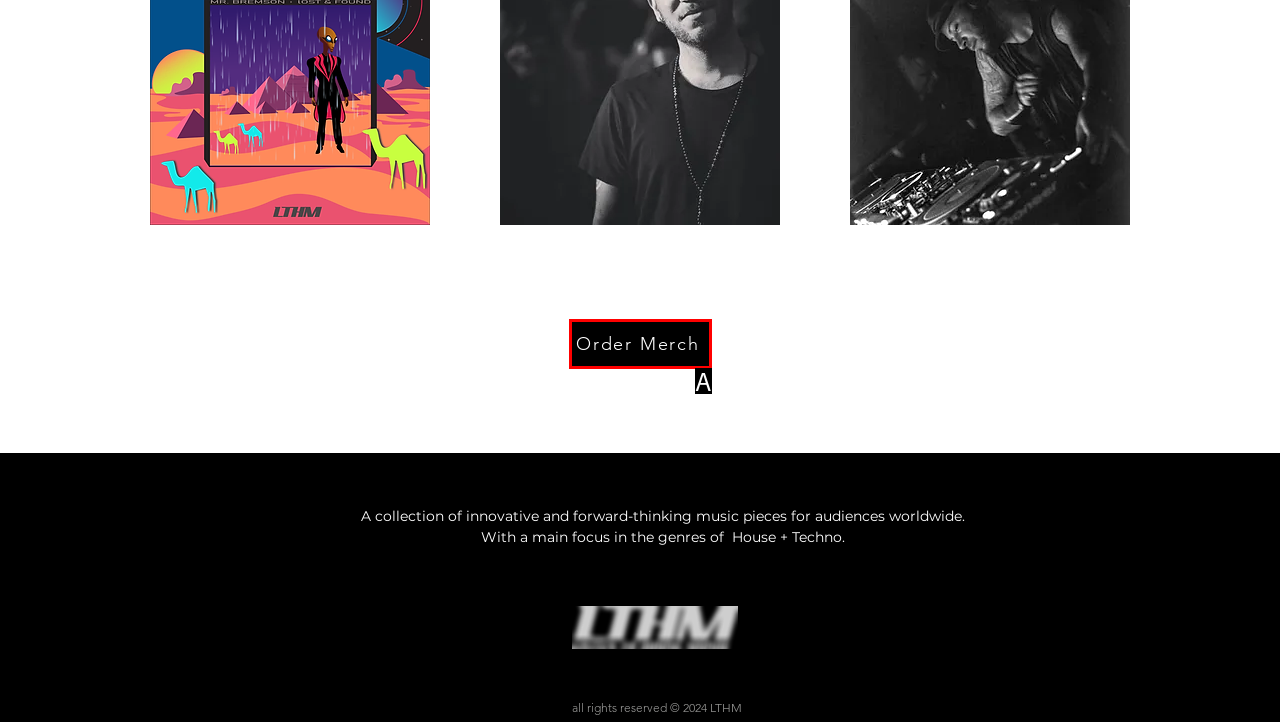Which HTML element fits the description: Order Merch? Respond with the letter of the appropriate option directly.

A